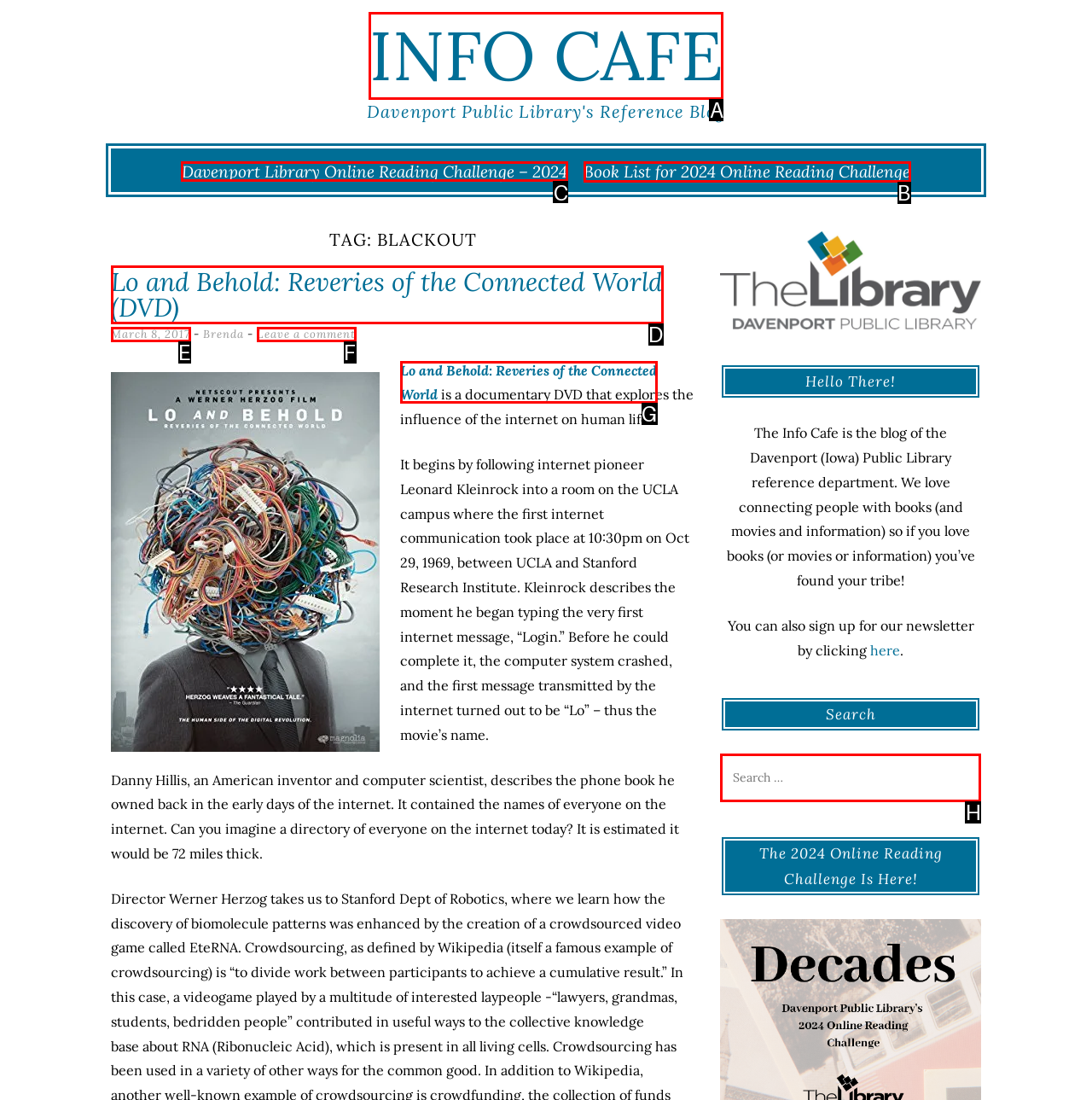Which letter corresponds to the correct option to complete the task: Read the 'Davenport Library Online Reading Challenge – 2024' article?
Answer with the letter of the chosen UI element.

C